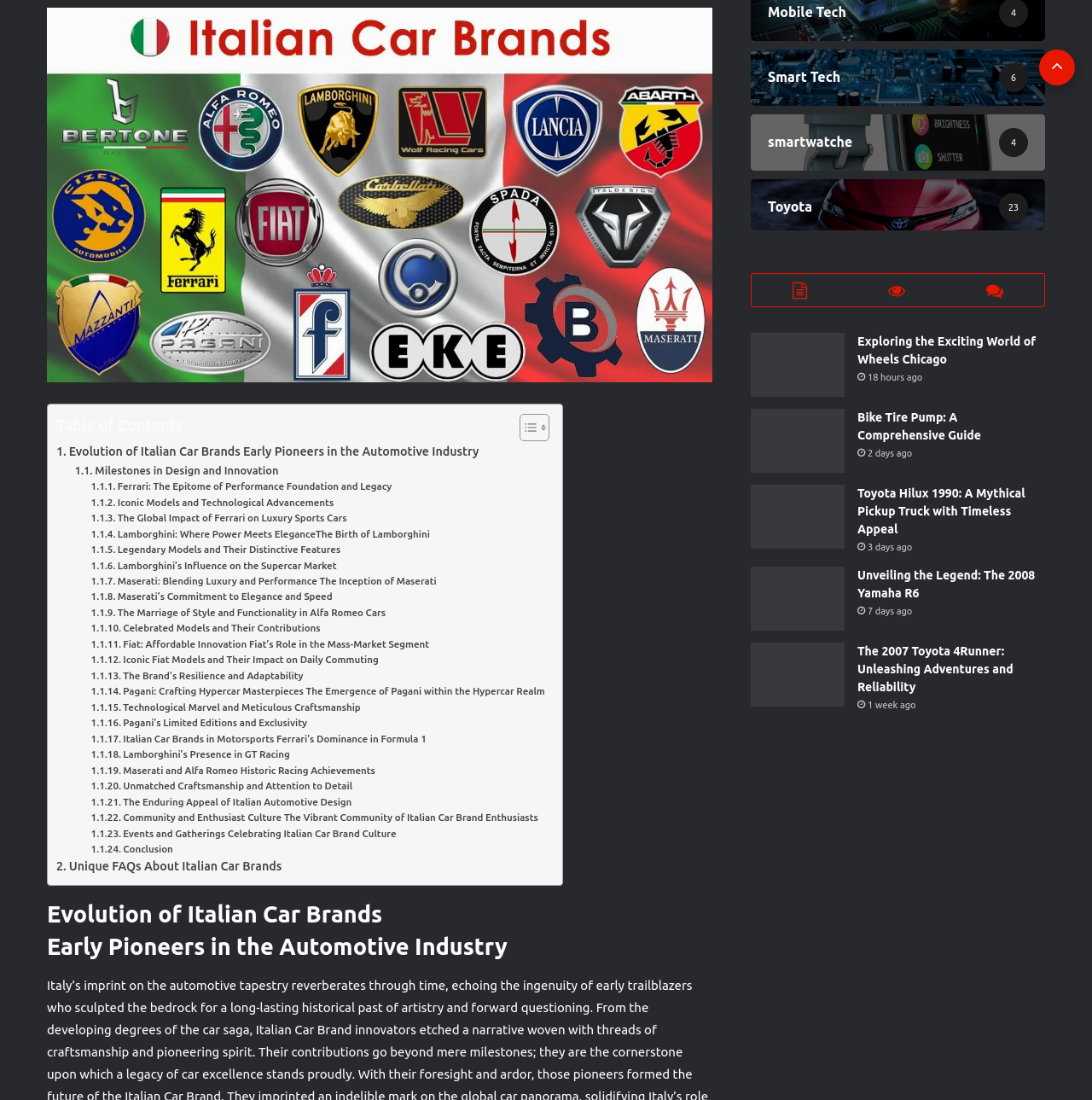Identify the bounding box for the UI element described as: "Toyota 23". The coordinates should be four float numbers between 0 and 1, i.e., [left, top, right, bottom].

[0.688, 0.168, 0.957, 0.209]